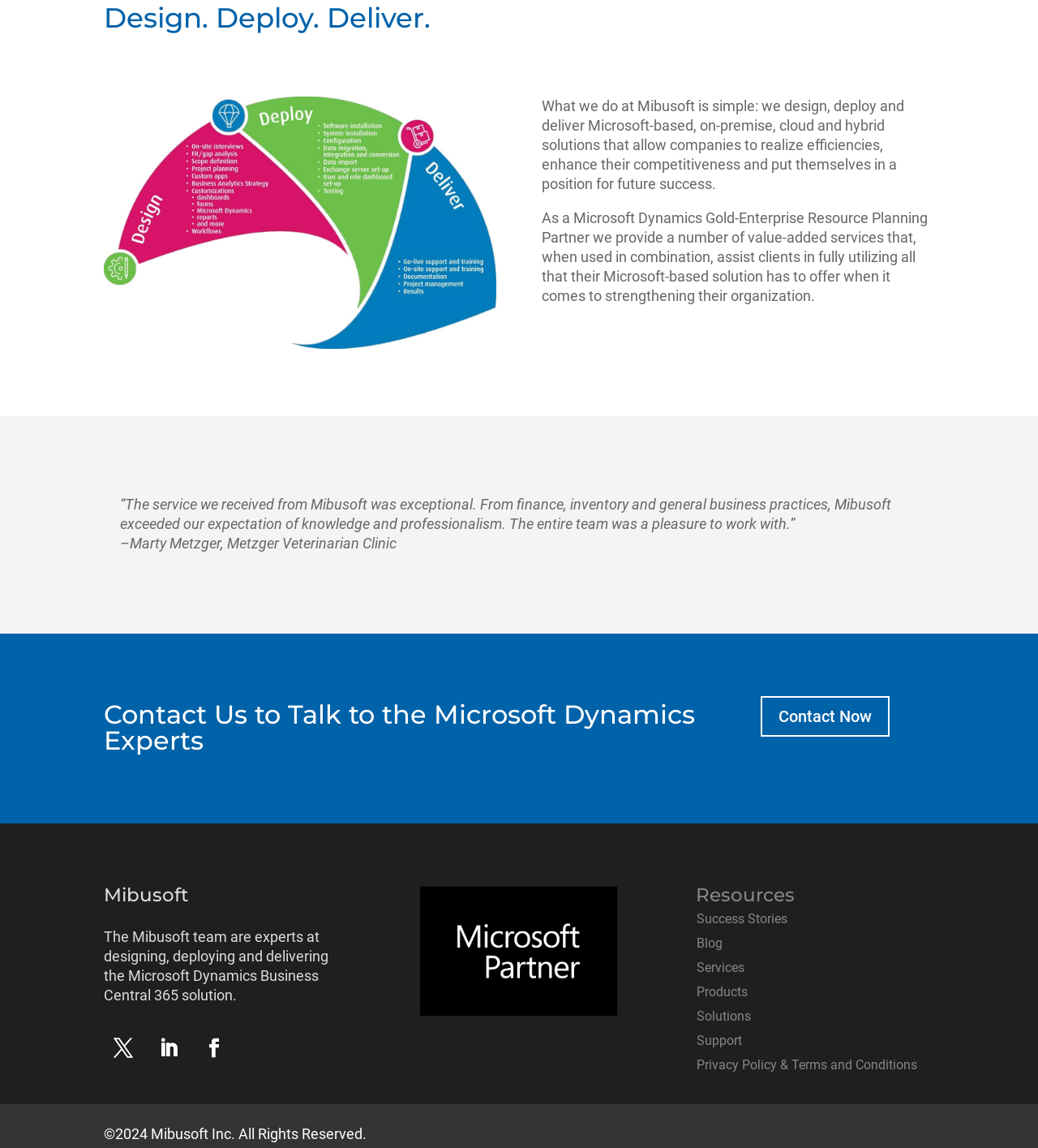Give a concise answer using only one word or phrase for this question:
Who is the Microsoft Dynamics Gold-Enterprise Resource Planning Partner?

Mibusoft